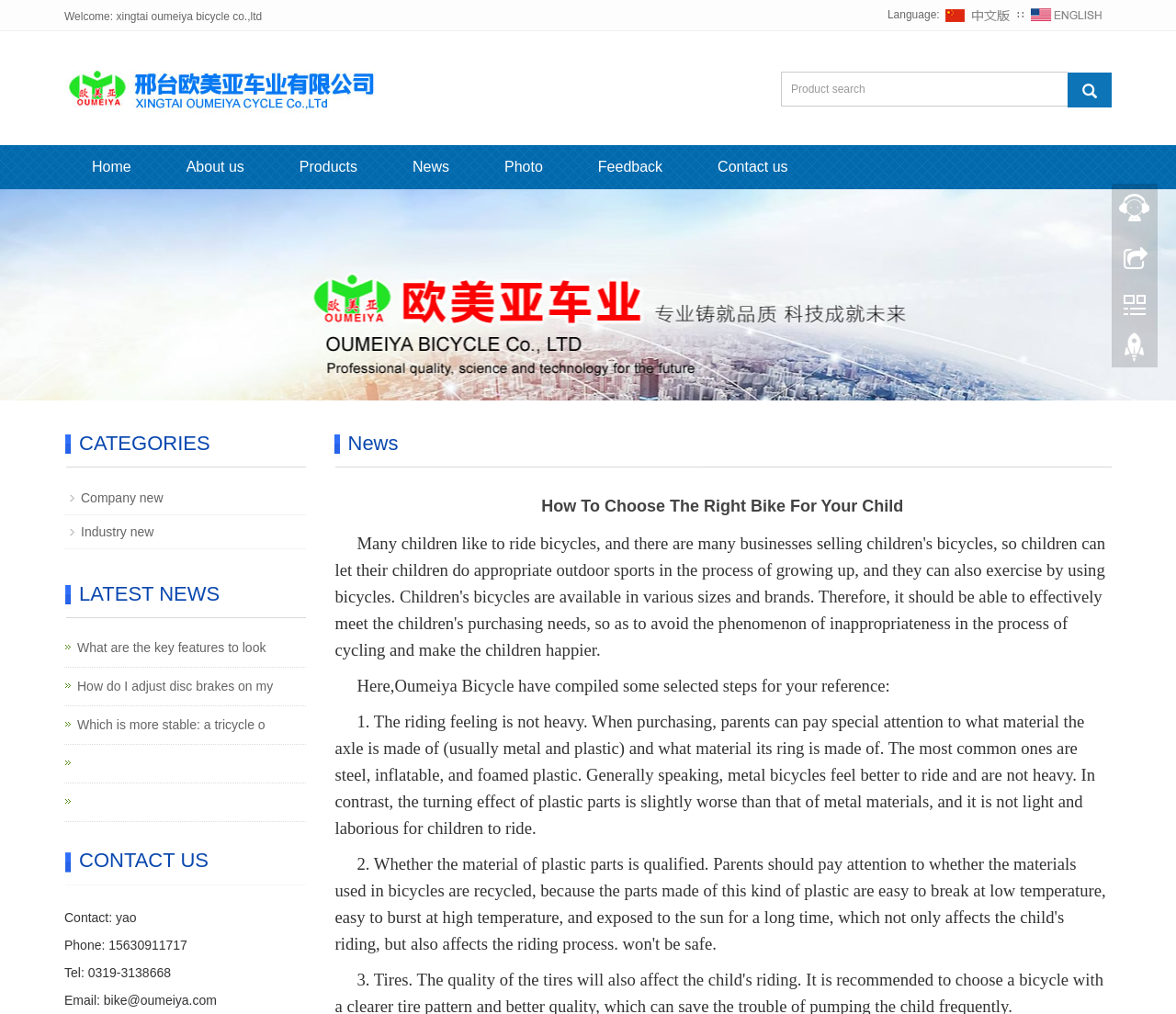Identify the bounding box coordinates for the element that needs to be clicked to fulfill this instruction: "Search for a product". Provide the coordinates in the format of four float numbers between 0 and 1: [left, top, right, bottom].

[0.664, 0.071, 0.908, 0.105]